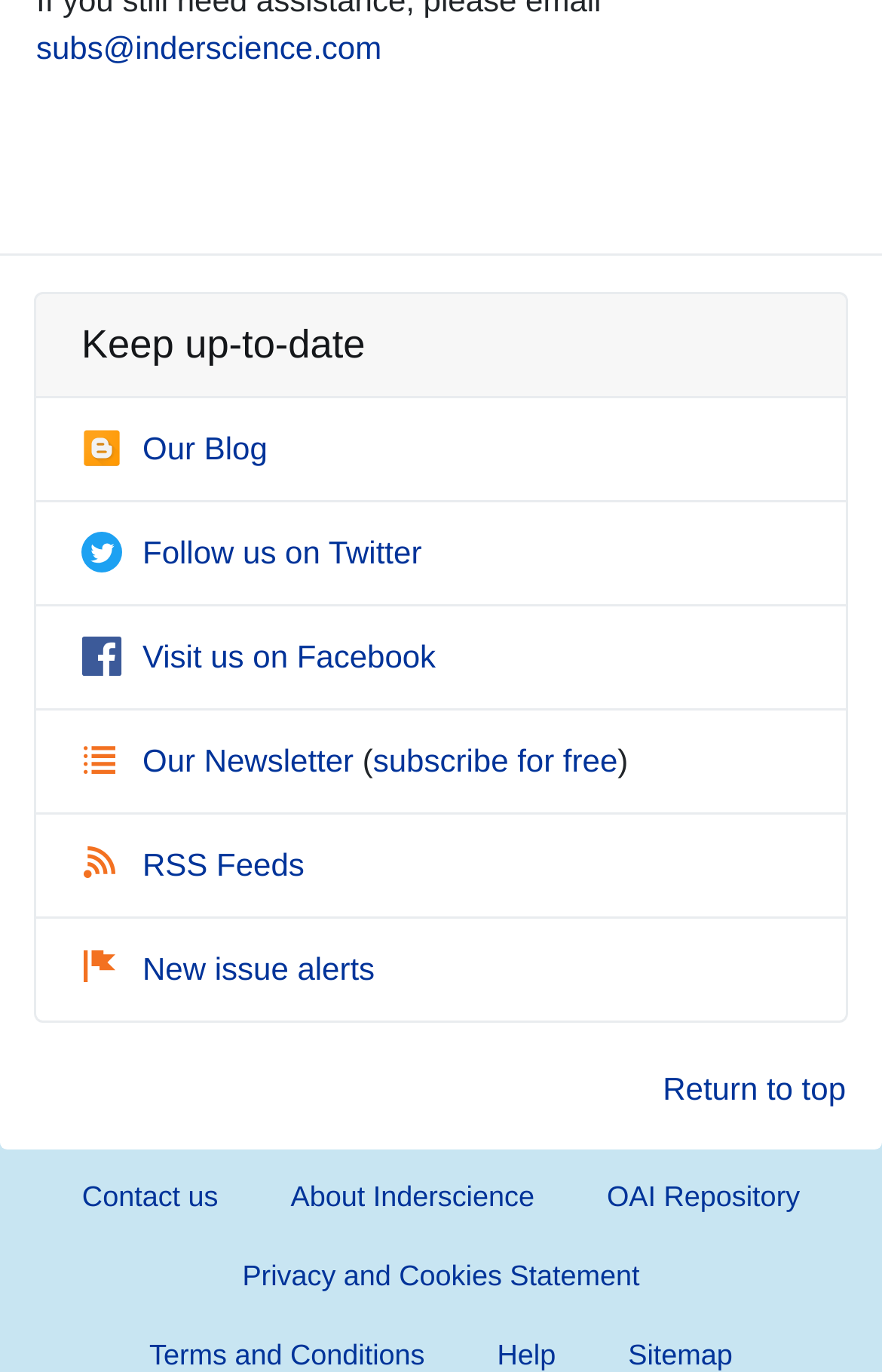Using the provided element description, identify the bounding box coordinates as (top-left x, top-left y, bottom-right x, bottom-right y). Ensure all values are between 0 and 1. Description: subscribe for free

[0.423, 0.541, 0.7, 0.567]